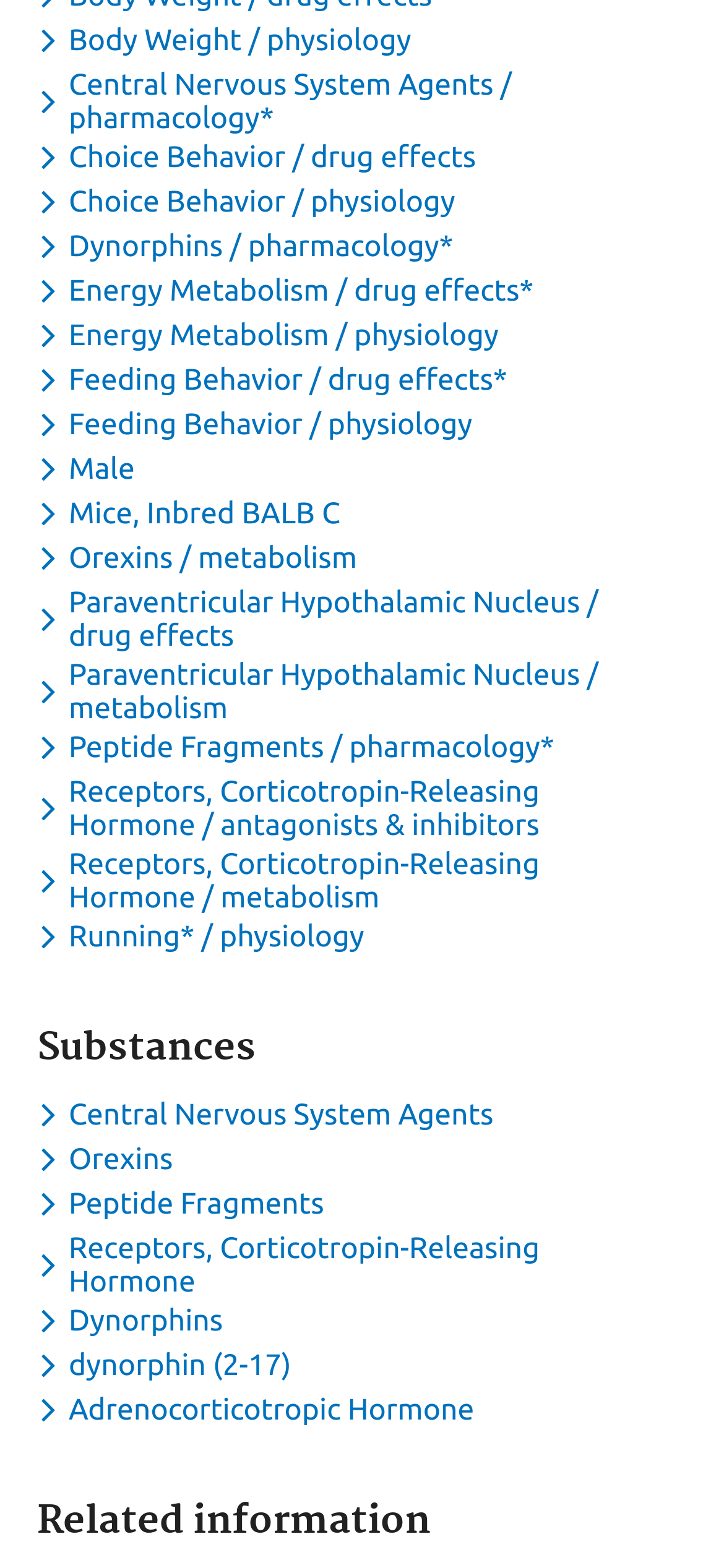Provide the bounding box coordinates of the HTML element described as: "Dynorphins / pharmacology*". The bounding box coordinates should be four float numbers between 0 and 1, i.e., [left, top, right, bottom].

[0.051, 0.146, 0.639, 0.167]